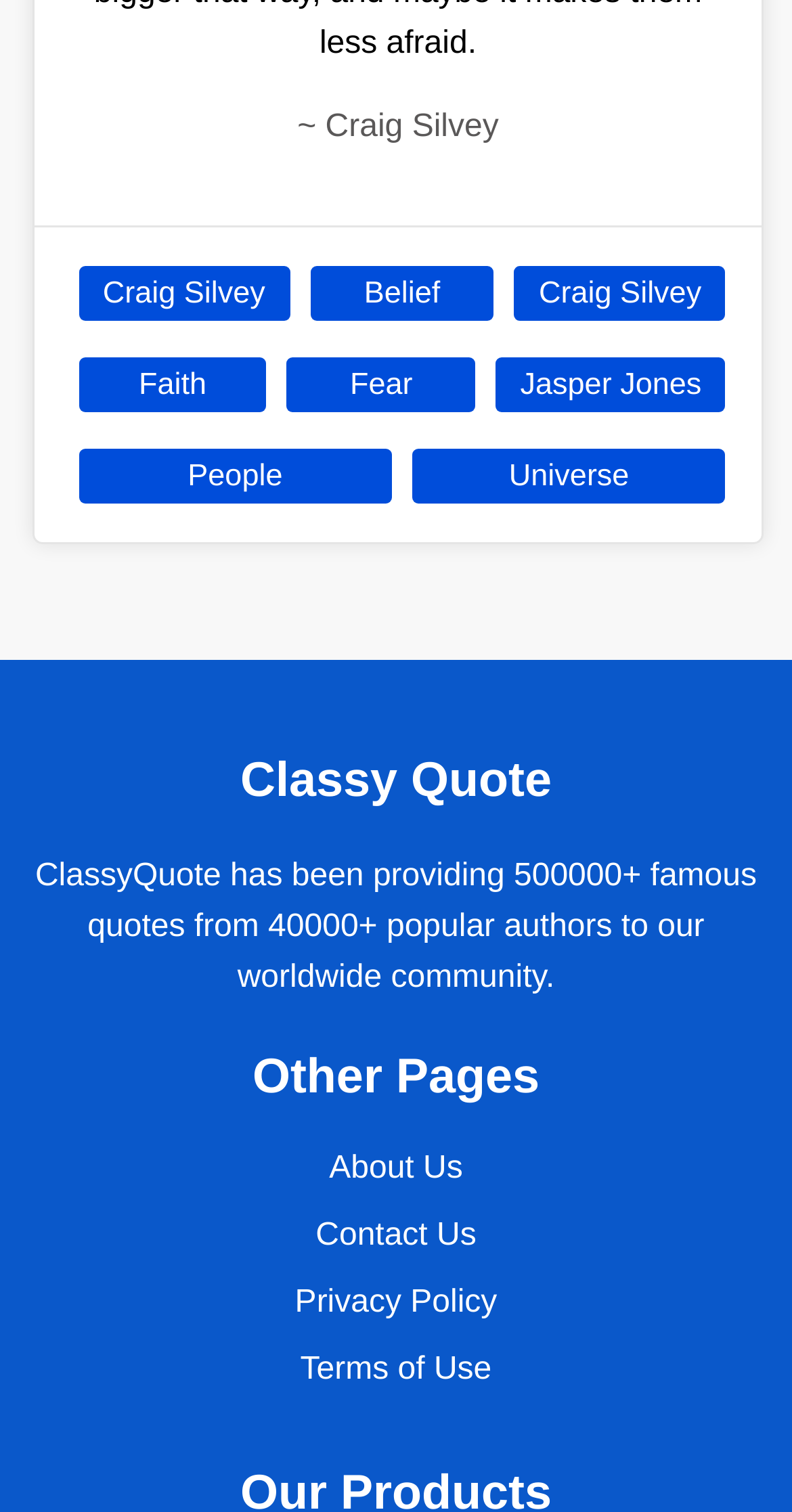Predict the bounding box of the UI element based on this description: "Redington Shores".

None